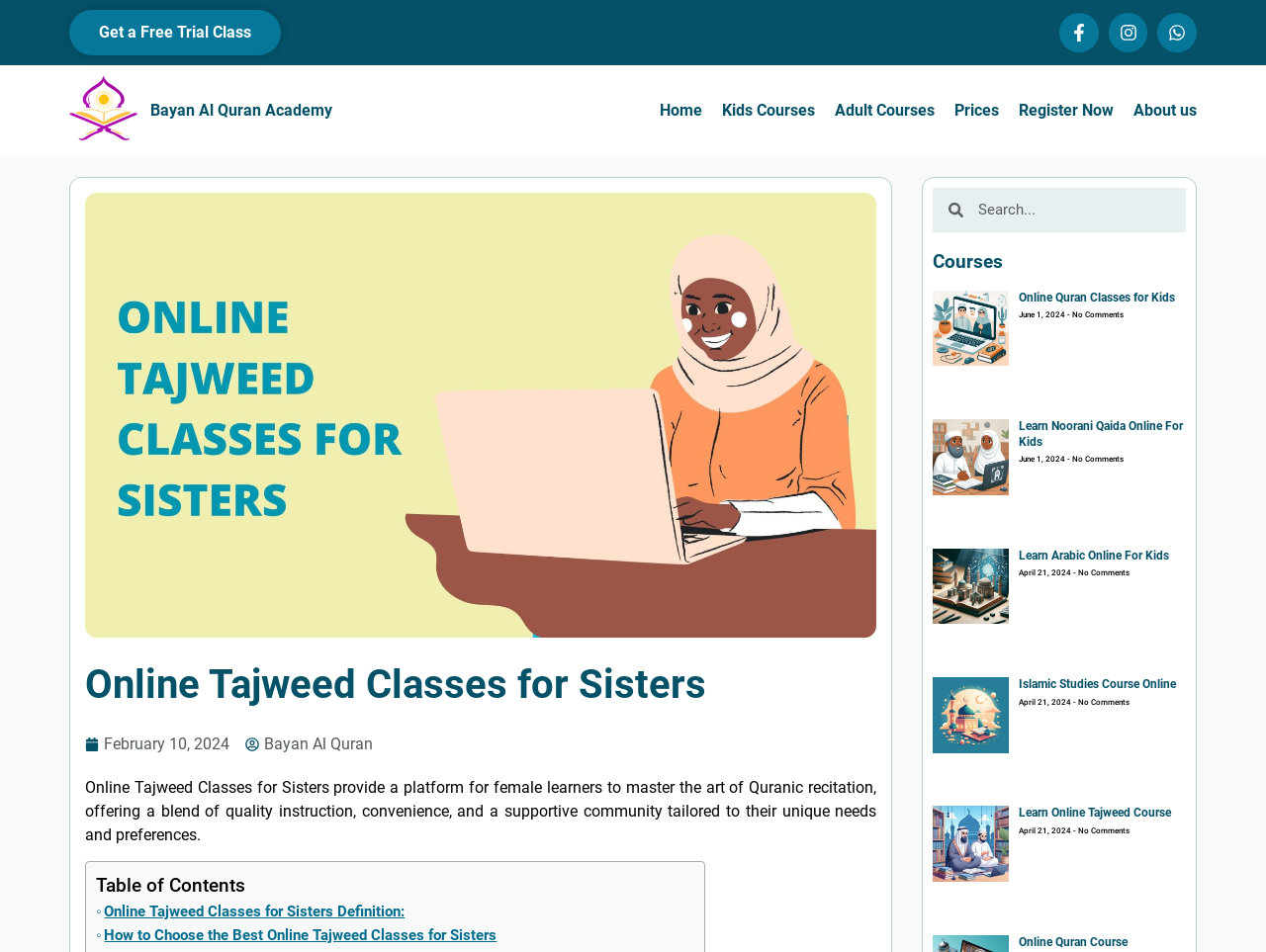Can you find and generate the webpage's heading?

Online Tajweed Classes for Sisters